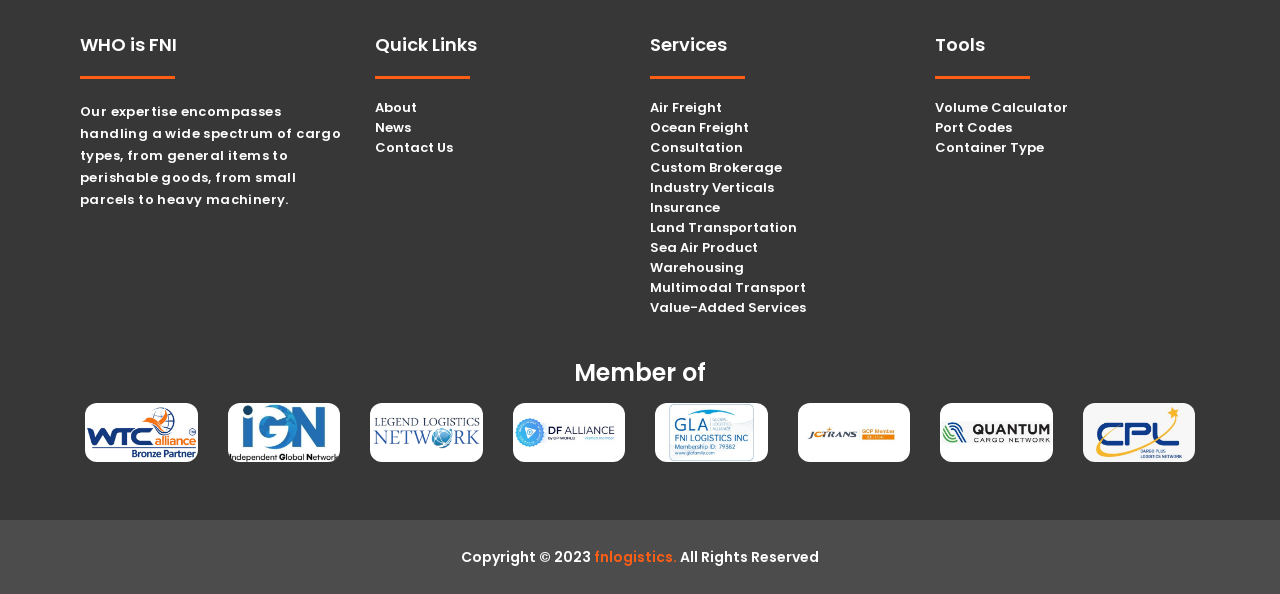What is the purpose of the 'Quick Links' section?
Please give a well-detailed answer to the question.

The 'Quick Links' section is located at the top of the webpage and provides quick access to important pages such as 'About', 'News', and 'Contact Us', allowing users to easily navigate to these pages.